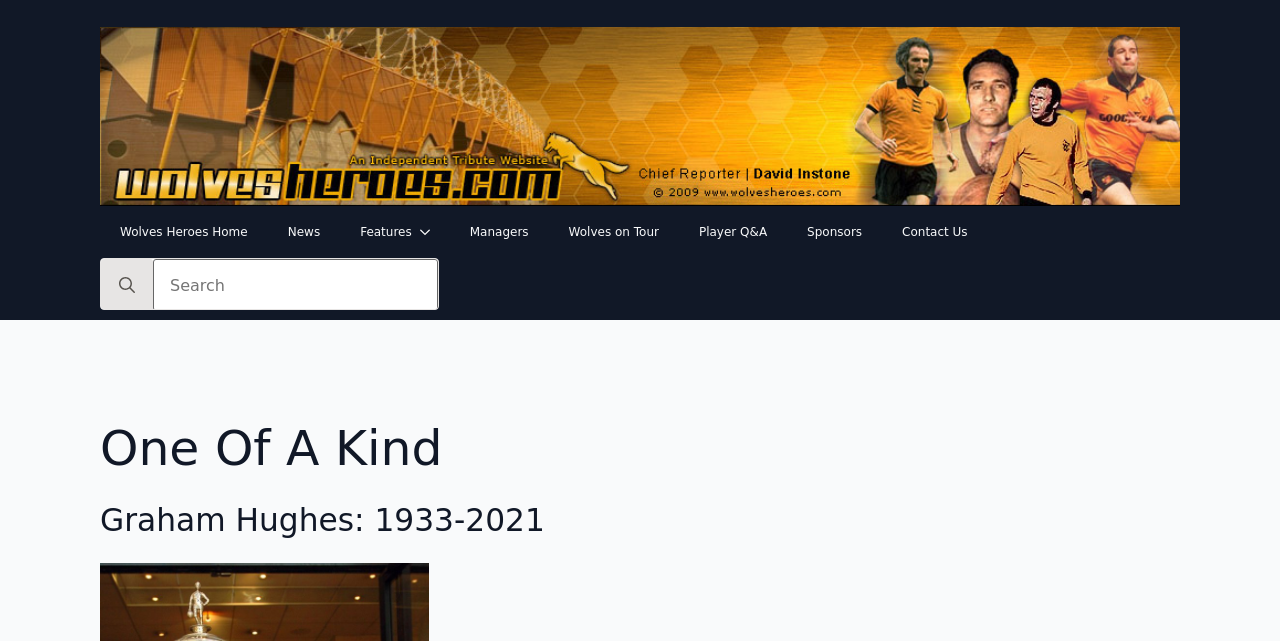Give a one-word or one-phrase response to the question: 
What is the name of the person being described?

Graham Hughes